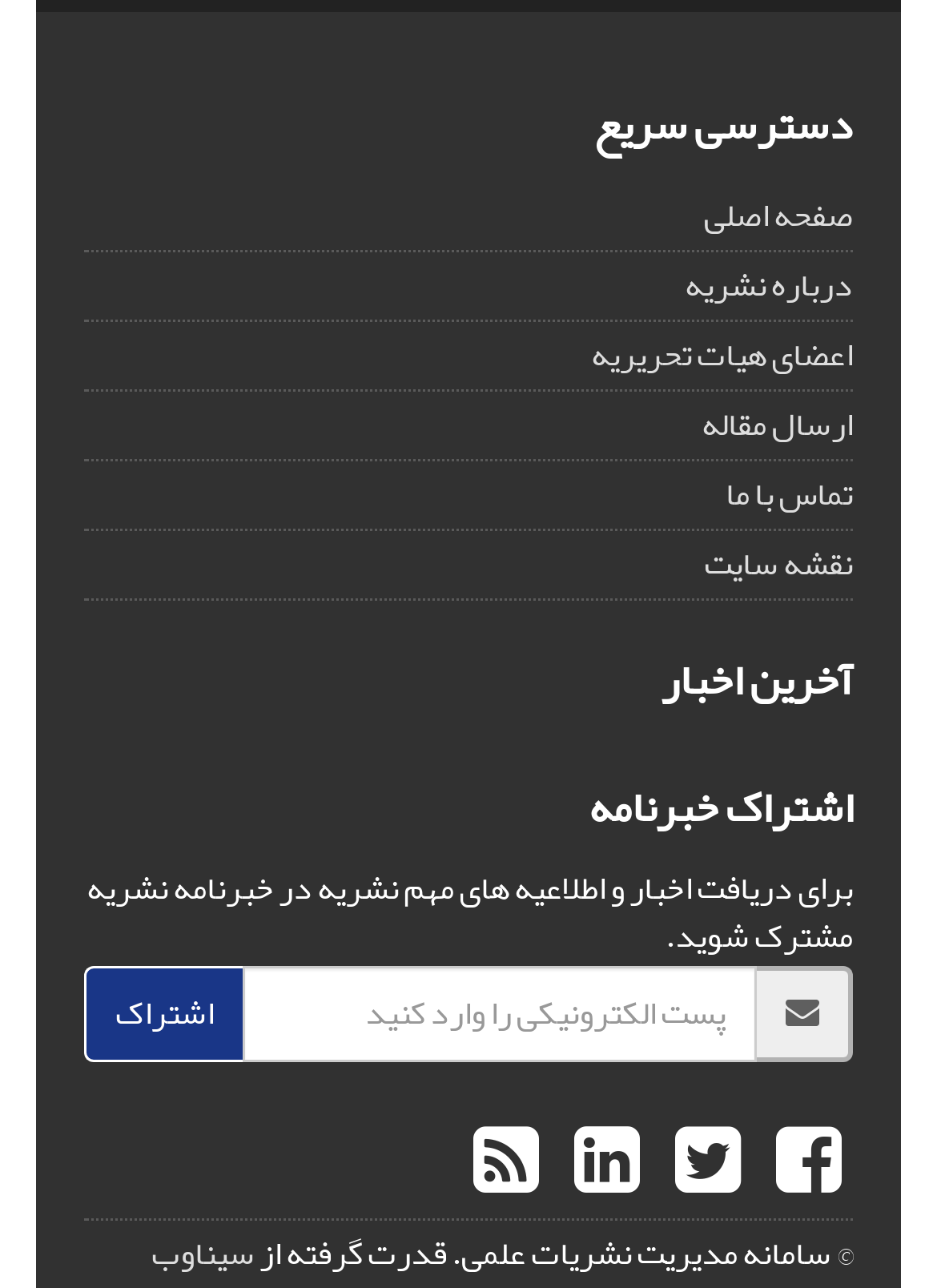Please determine the bounding box coordinates of the element's region to click in order to carry out the following instruction: "learn about the publication". The coordinates should be four float numbers between 0 and 1, i.e., [left, top, right, bottom].

[0.731, 0.196, 0.91, 0.247]